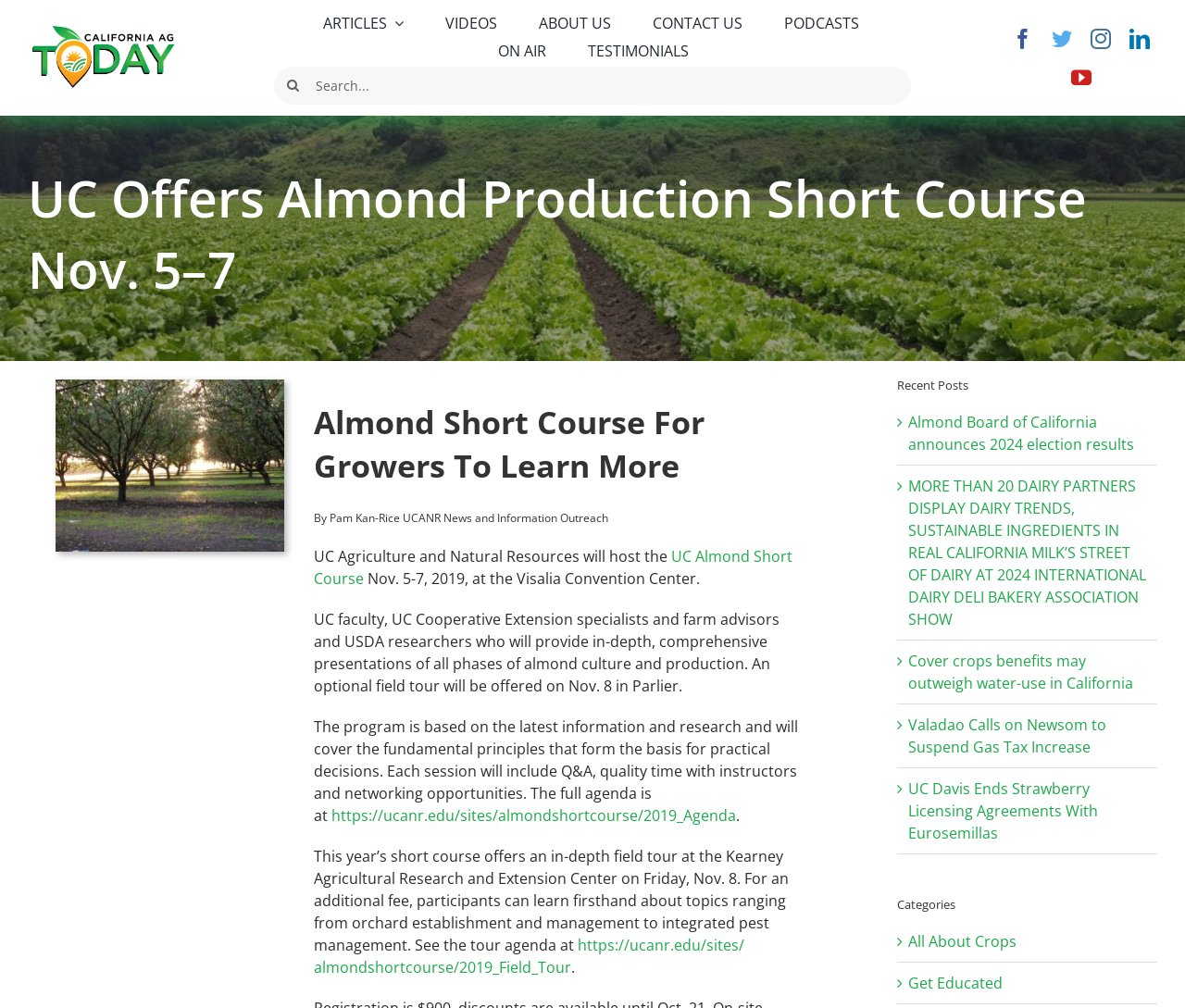Locate the bounding box coordinates of the clickable region necessary to complete the following instruction: "Read the article about UC Almond Short Course". Provide the coordinates in the format of four float numbers between 0 and 1, i.e., [left, top, right, bottom].

[0.265, 0.542, 0.669, 0.584]